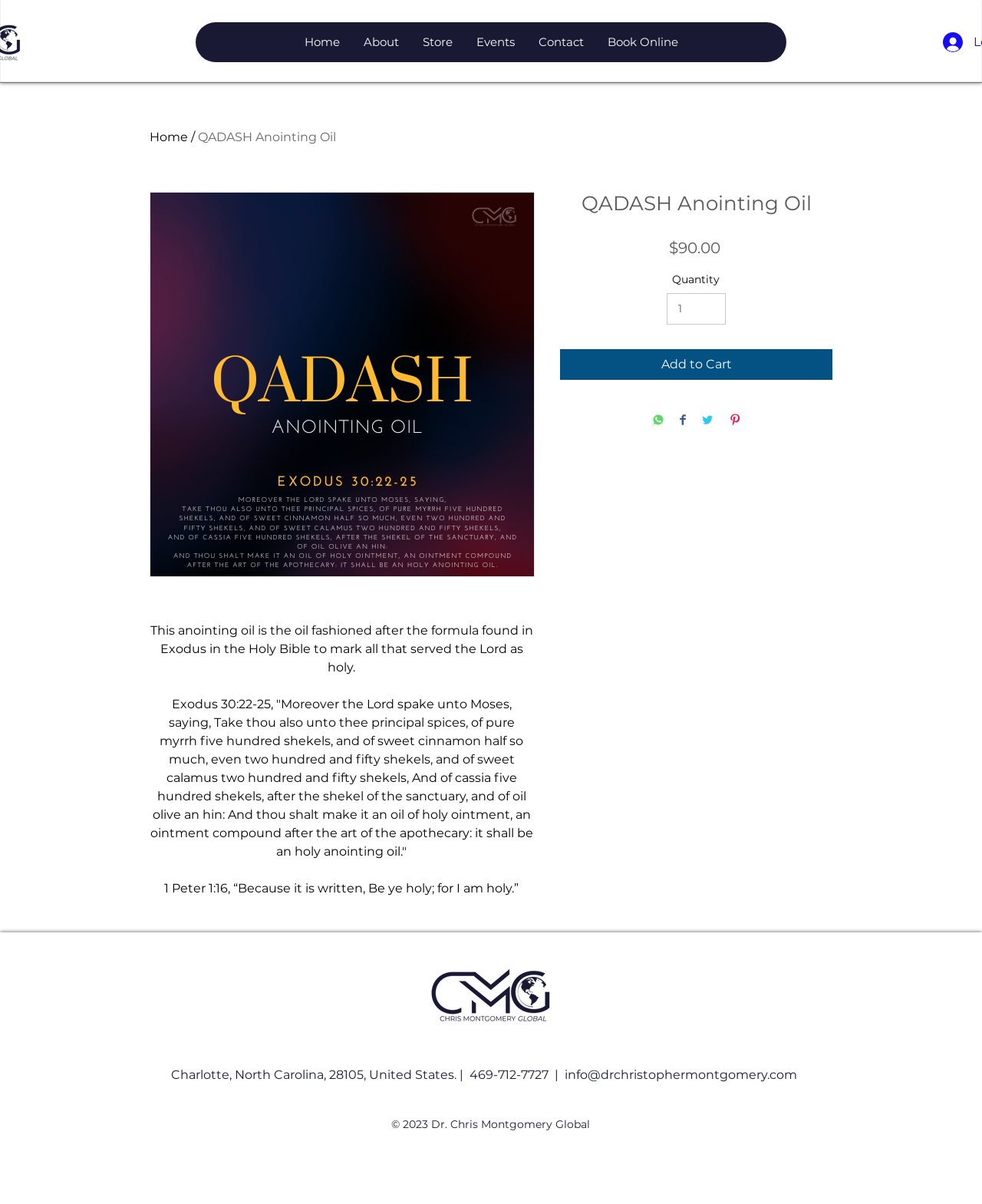What is the contact email address on the webpage?
Look at the image and construct a detailed response to the question.

I found the answer by looking at the footer section of the webpage, where it provides contact information, including an email address.